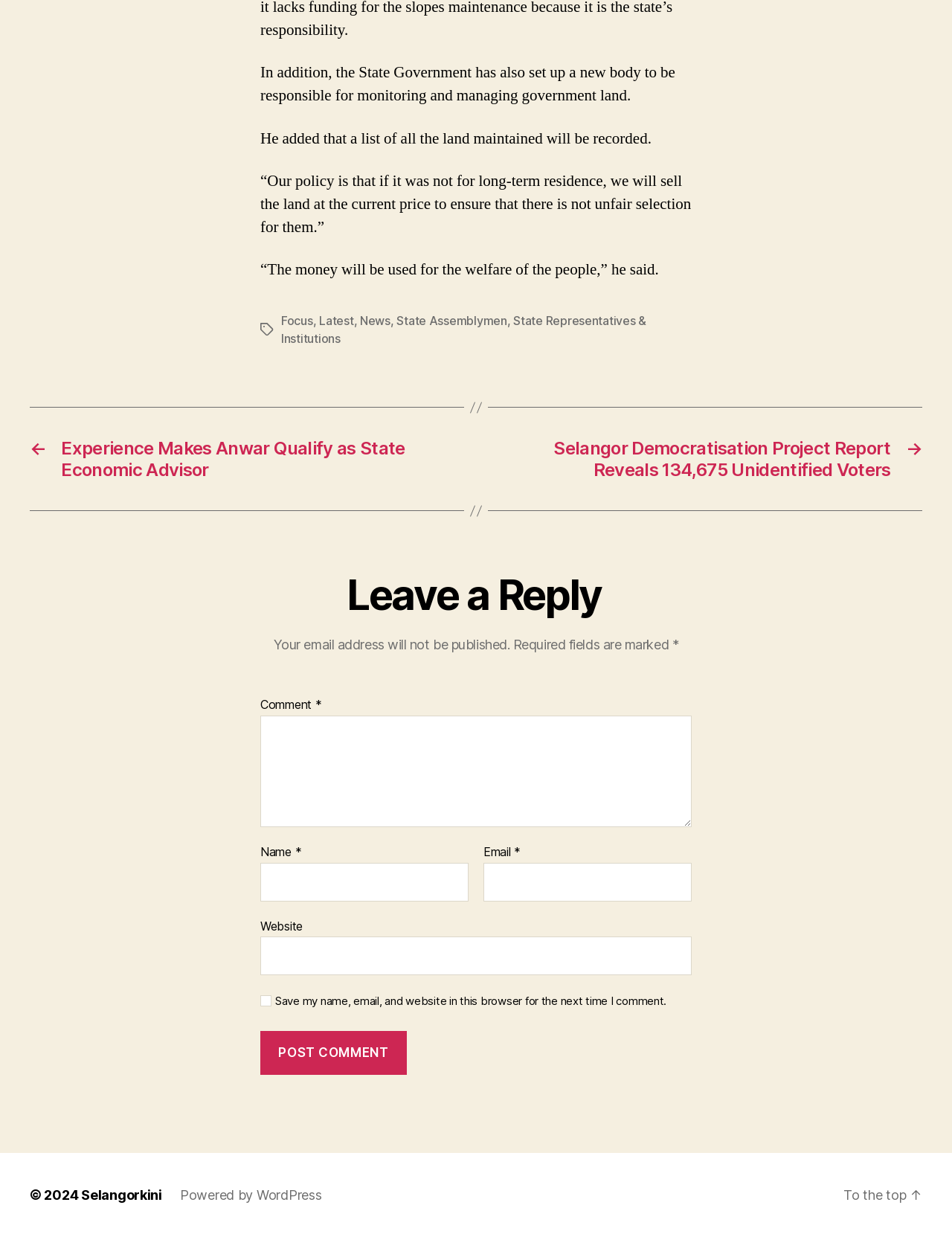Identify the bounding box coordinates of the section to be clicked to complete the task described by the following instruction: "Click on the 'Focus' tag". The coordinates should be four float numbers between 0 and 1, formatted as [left, top, right, bottom].

[0.295, 0.253, 0.329, 0.265]